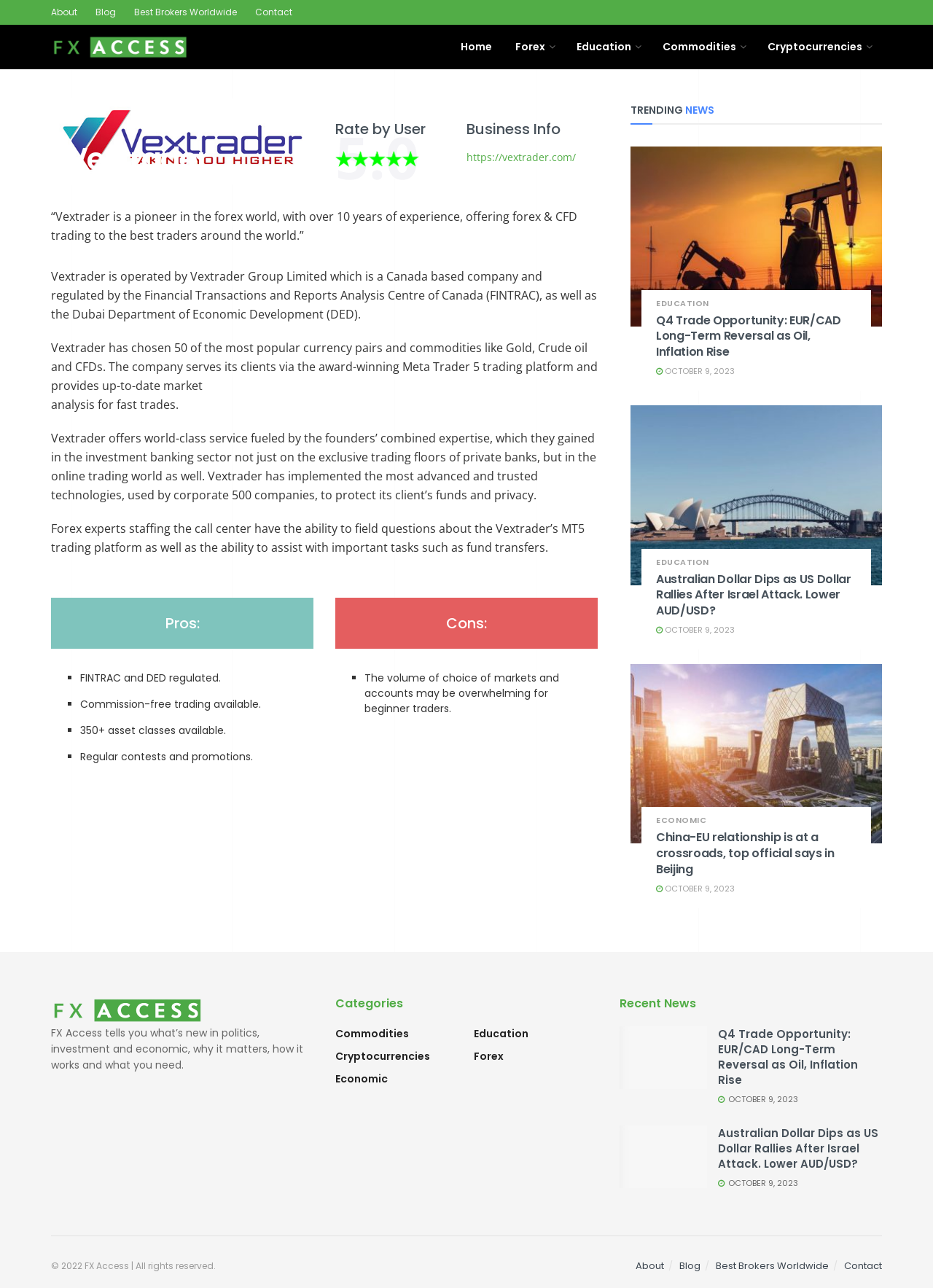Indicate the bounding box coordinates of the element that needs to be clicked to satisfy the following instruction: "Check the 'Recent News' section". The coordinates should be four float numbers between 0 and 1, i.e., [left, top, right, bottom].

[0.664, 0.773, 0.945, 0.785]